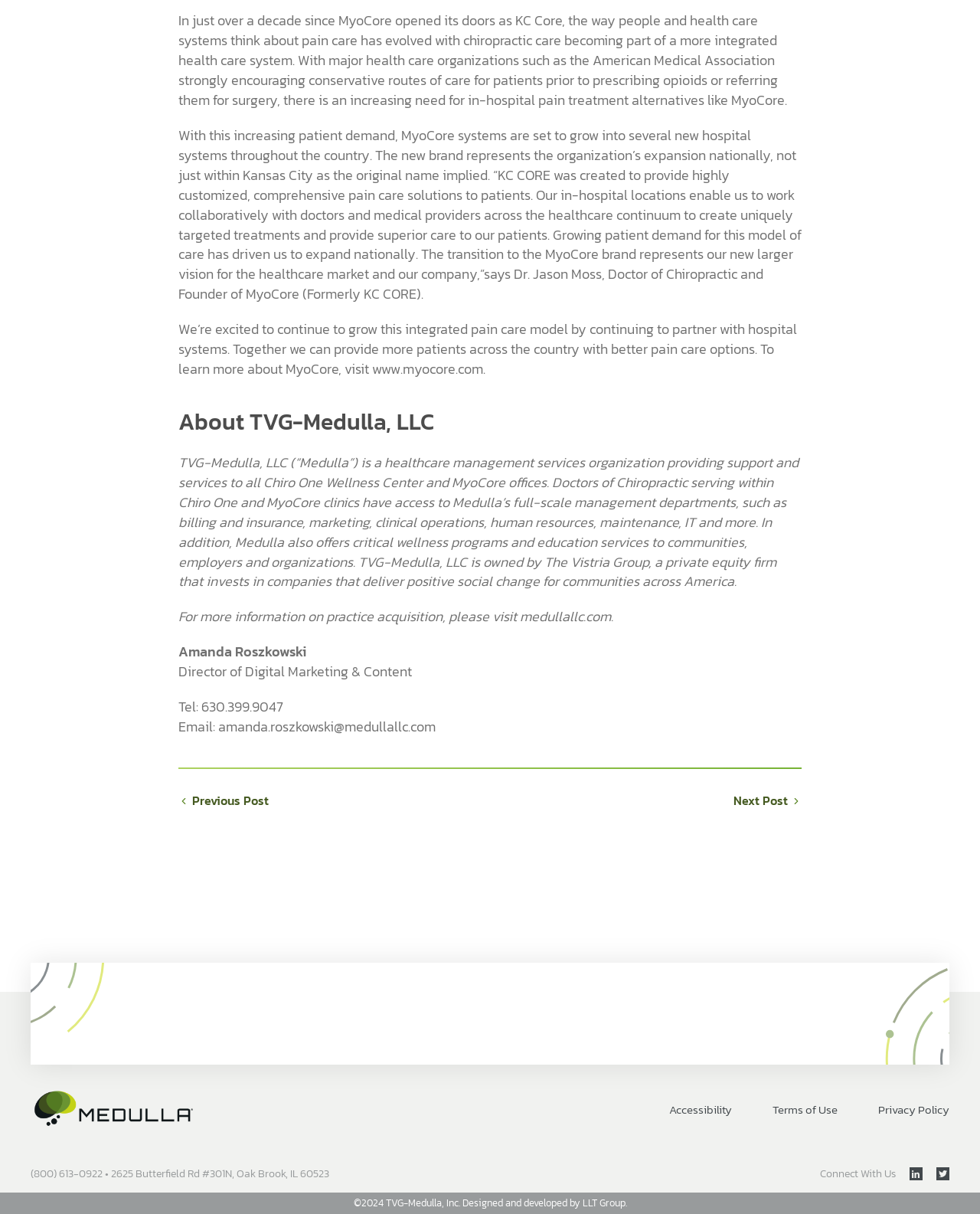Provide the bounding box coordinates for the UI element described in this sentence: "Terms of Use". The coordinates should be four float values between 0 and 1, i.e., [left, top, right, bottom].

[0.788, 0.908, 0.855, 0.921]